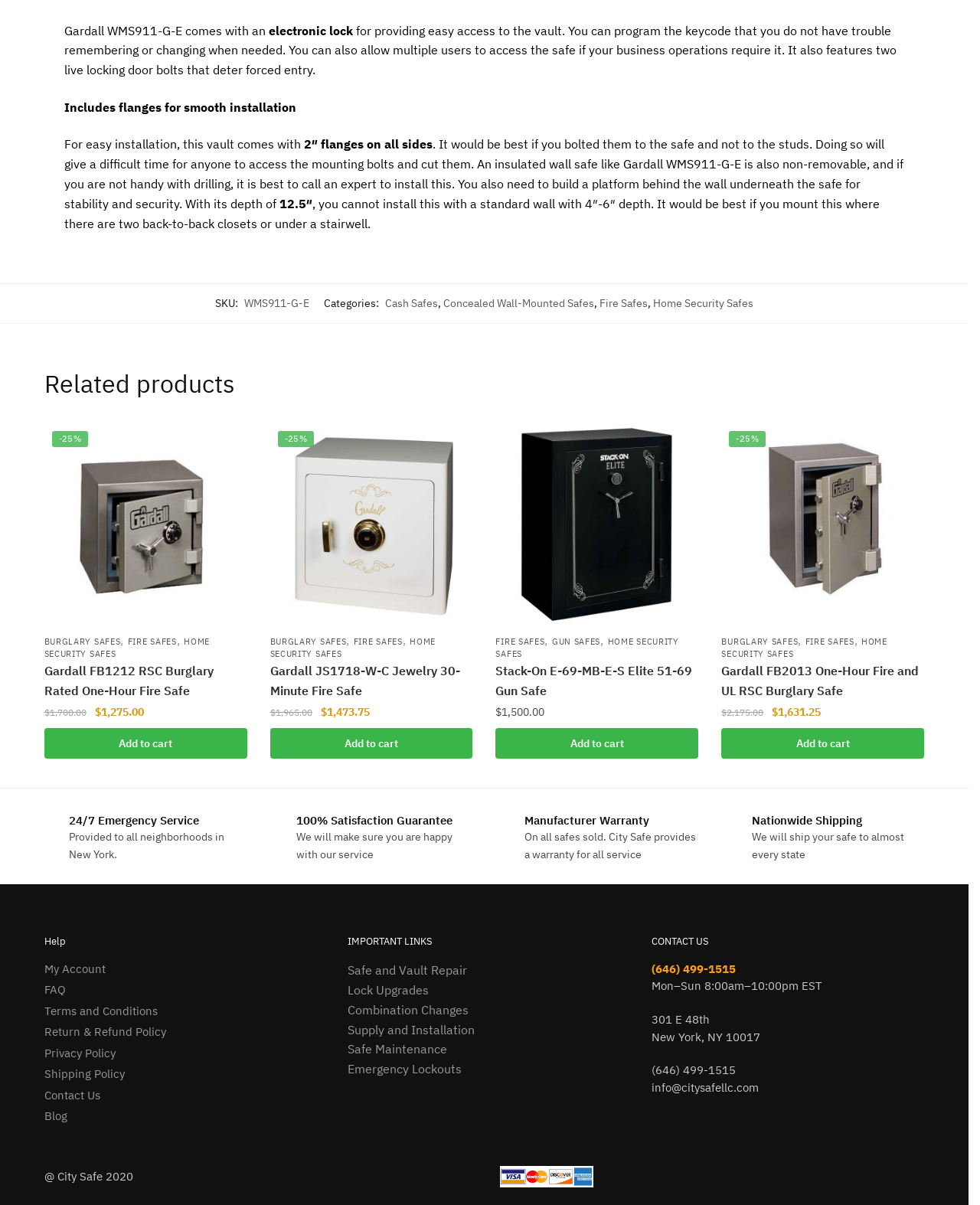Determine the bounding box coordinates for the UI element matching this description: "Blog".

[0.045, 0.914, 0.068, 0.926]